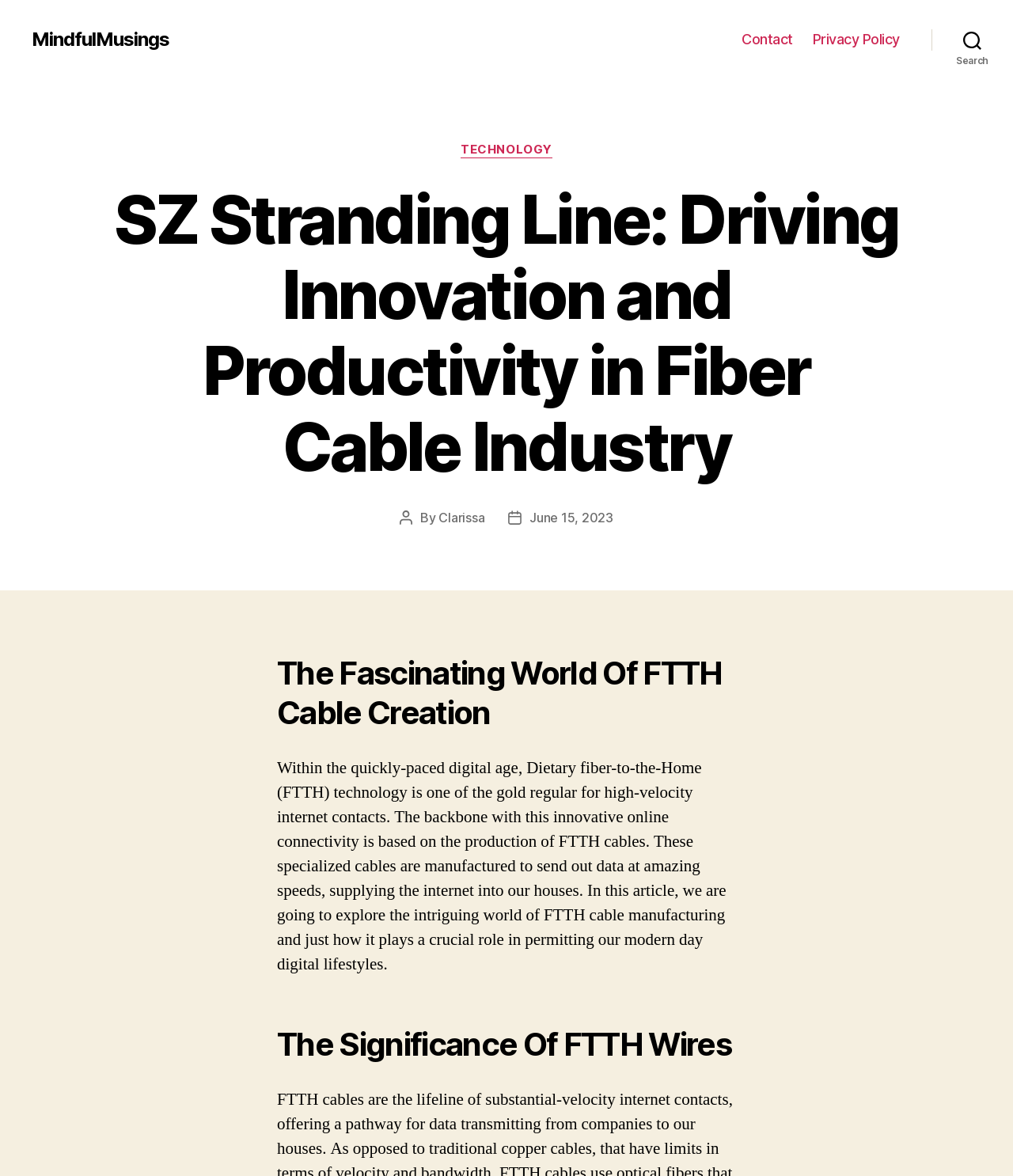Determine the bounding box coordinates of the clickable element to complete this instruction: "read about FTTH cable creation". Provide the coordinates in the format of four float numbers between 0 and 1, [left, top, right, bottom].

[0.273, 0.556, 0.727, 0.623]